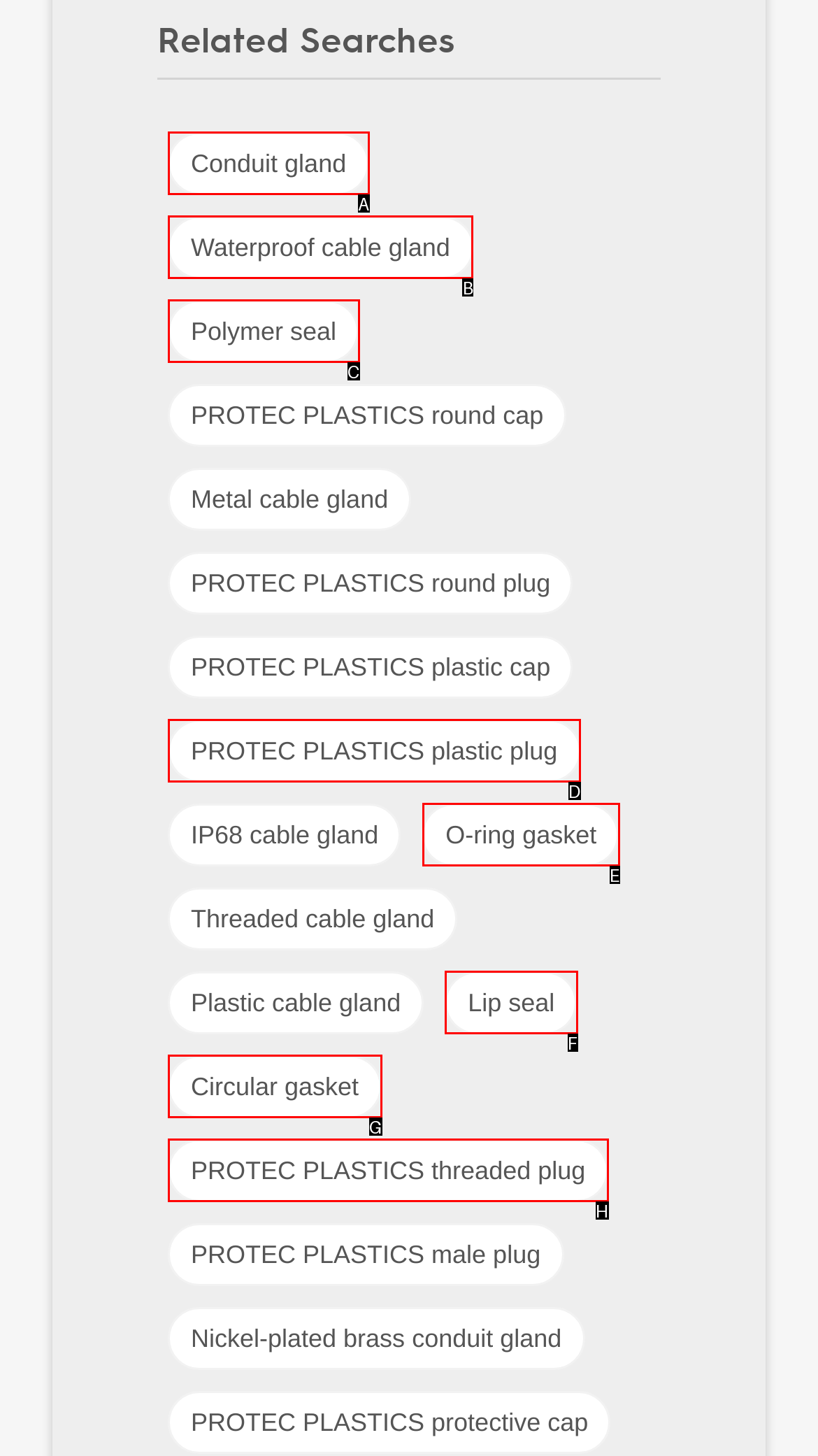Select the HTML element that fits the following description: Circular gasket
Provide the letter of the matching option.

G